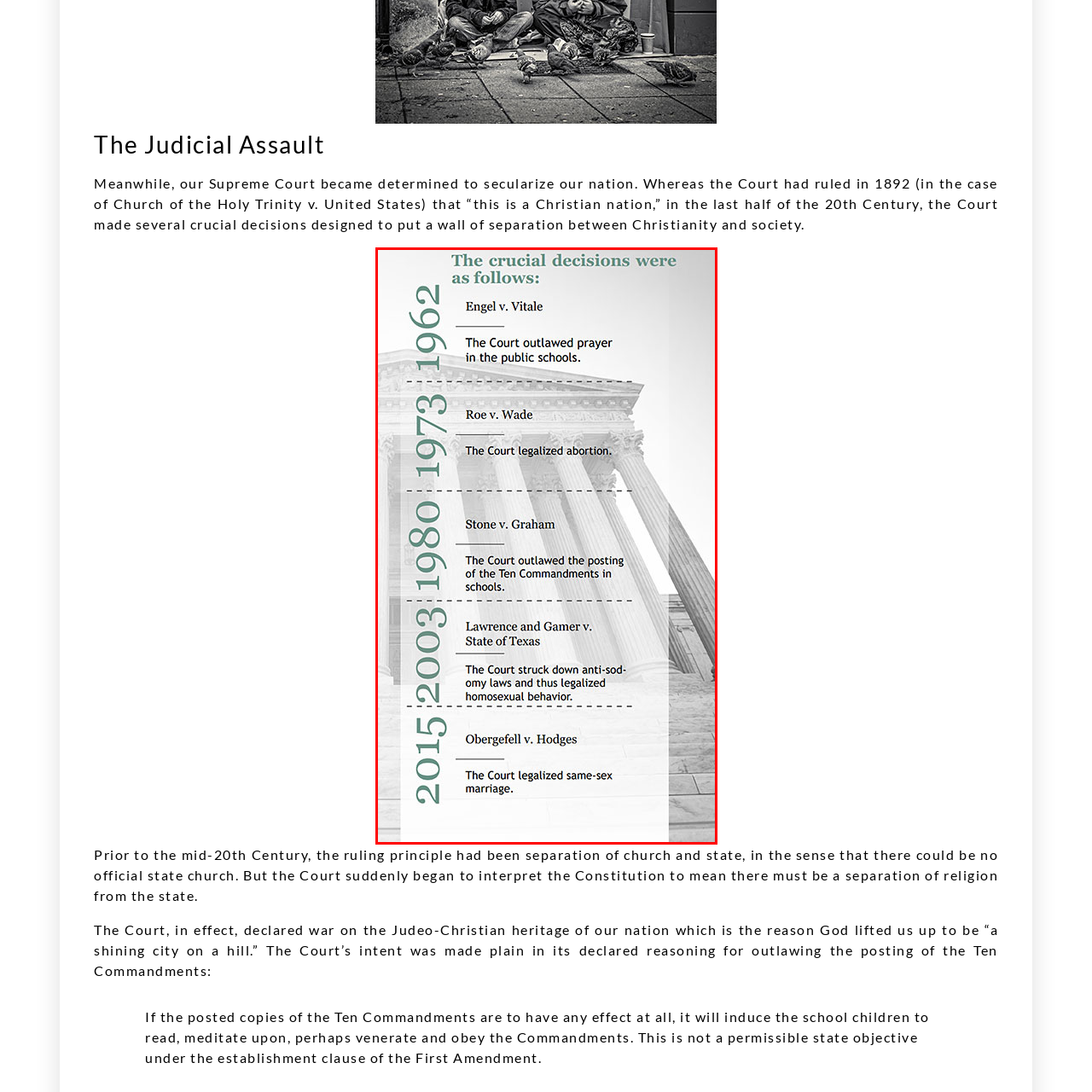What is the year of the Lawrence and Garner v. State of Texas case?
Direct your attention to the image marked by the red bounding box and answer the question with a single word or phrase.

2003